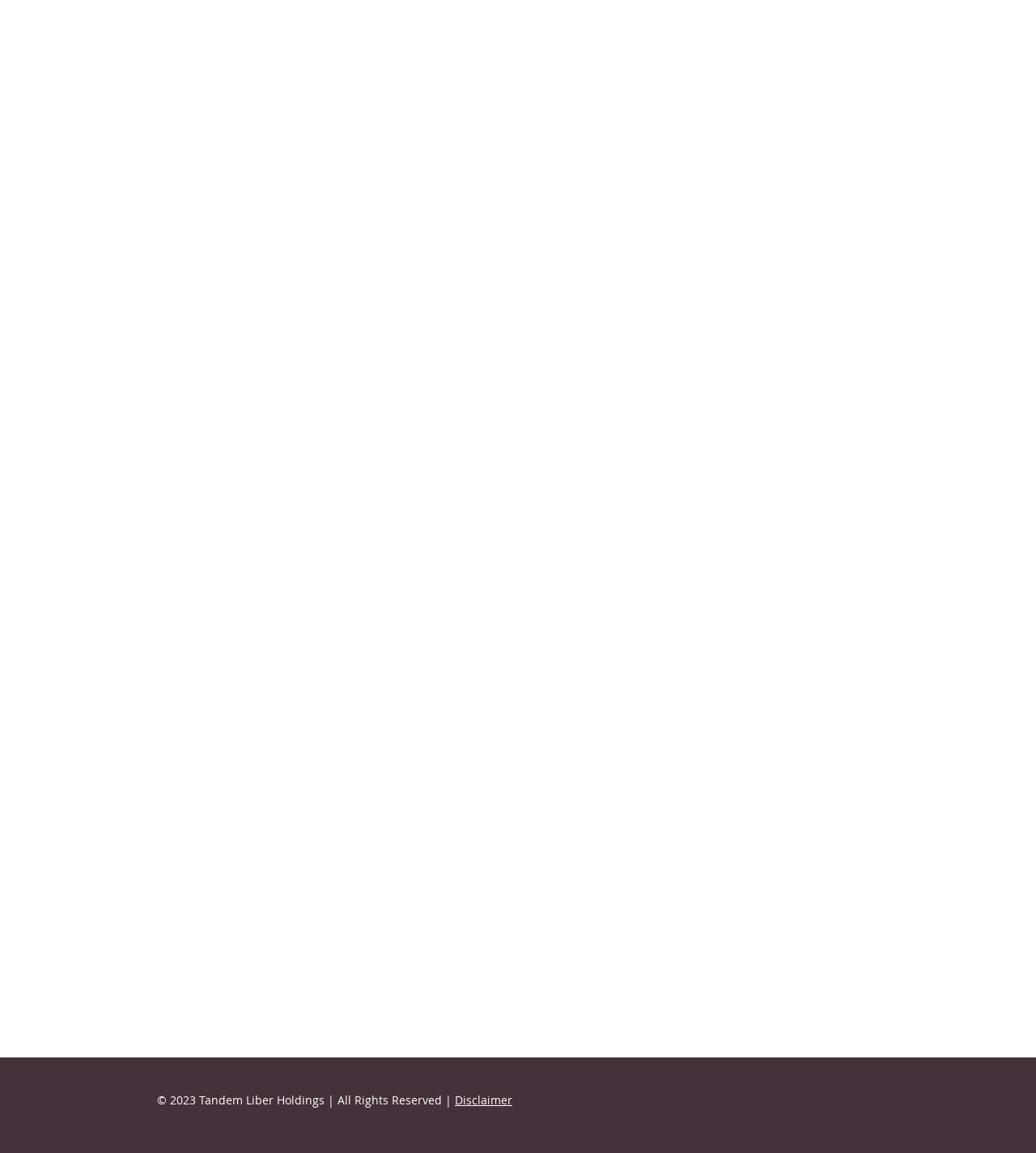Bounding box coordinates are specified in the format (top-left x, top-left y, bottom-right x, bottom-right y). All values are floating point numbers bounded between 0 and 1. Please provide the bounding box coordinate of the region this sentence describes: Disclaimer

[0.439, 0.947, 0.495, 0.961]